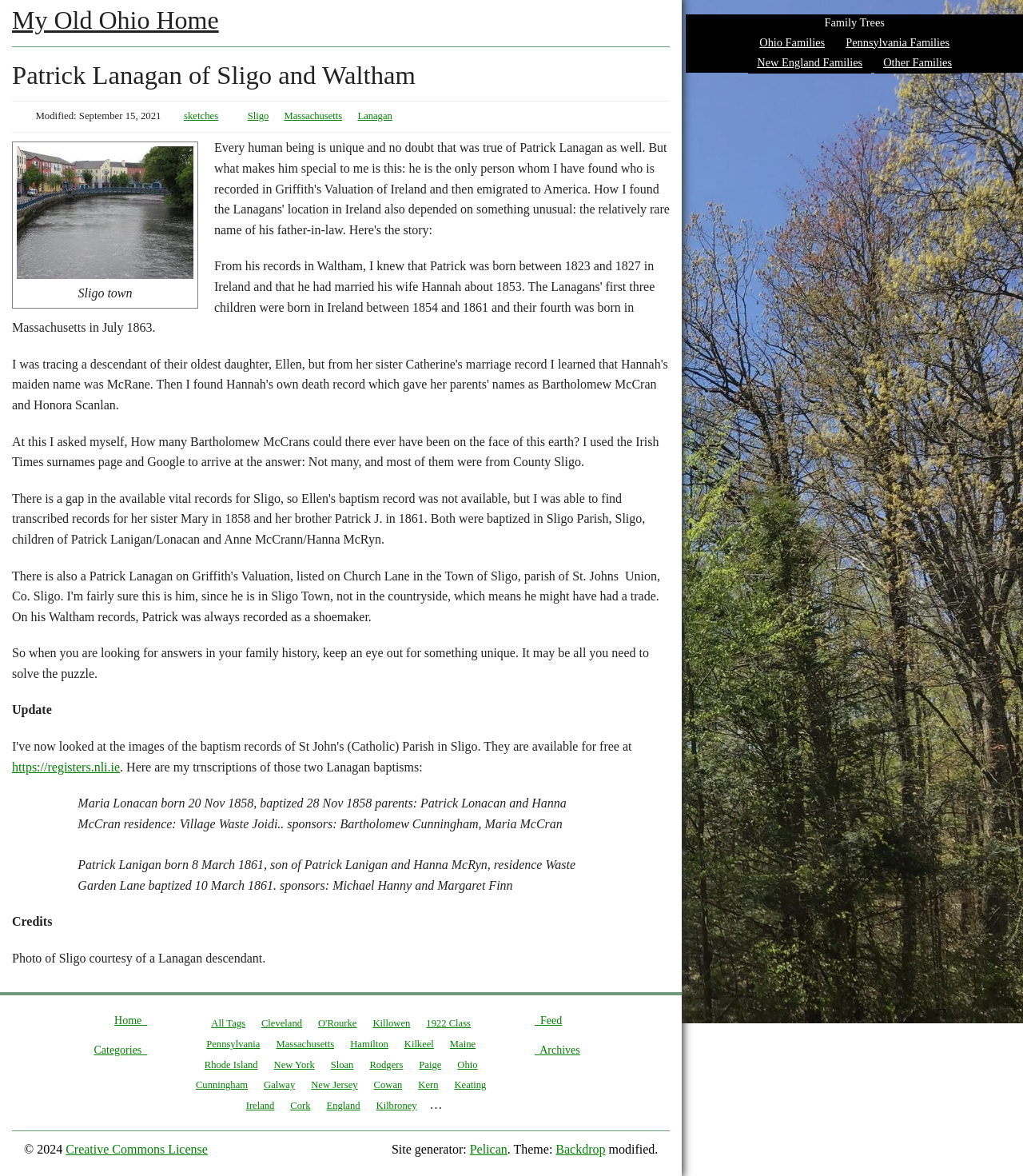Using the description "Kilbroney", locate and provide the bounding box of the UI element.

[0.361, 0.933, 0.414, 0.945]